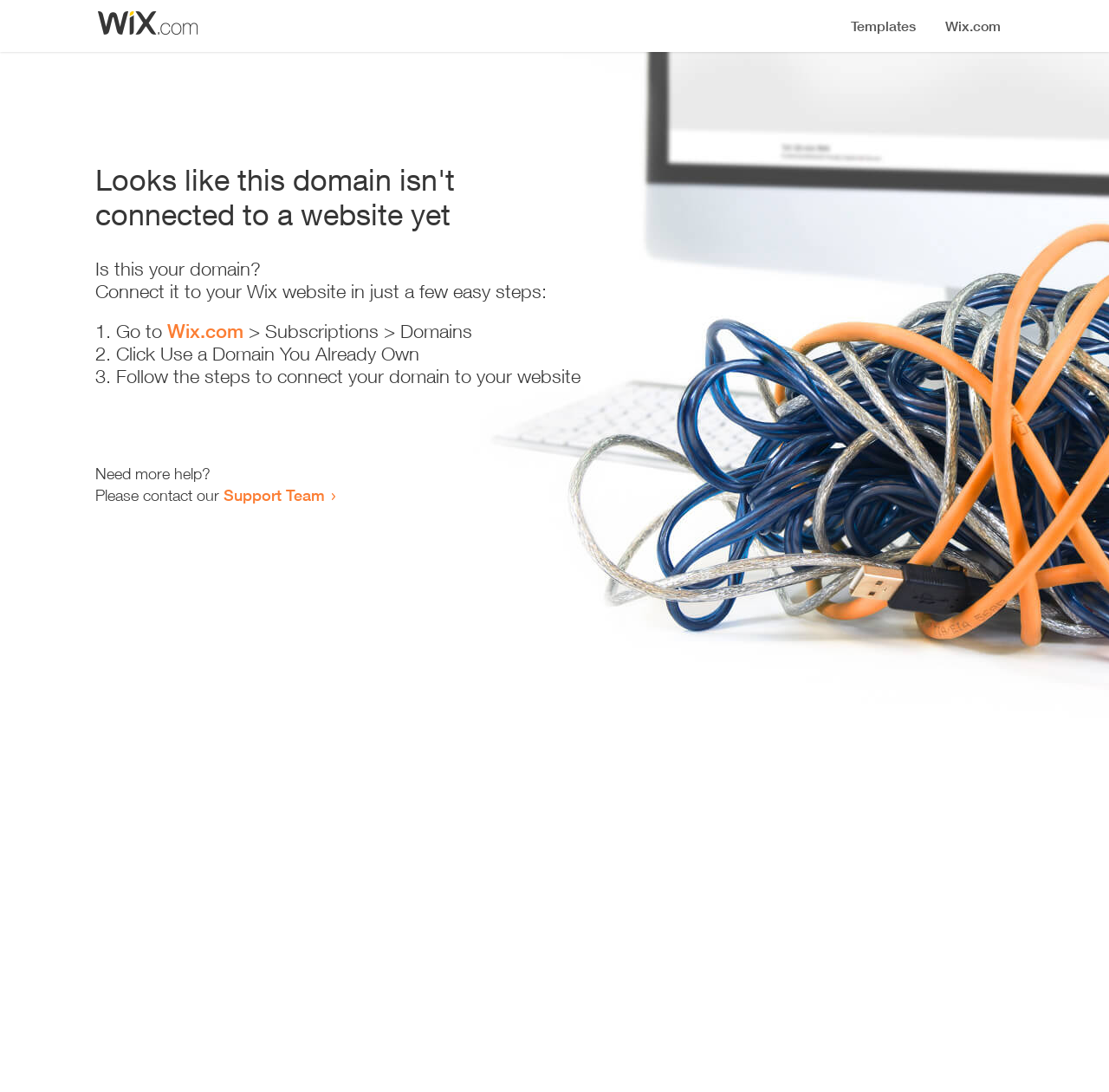Find the bounding box coordinates for the HTML element specified by: "Wix.com".

[0.151, 0.293, 0.22, 0.313]